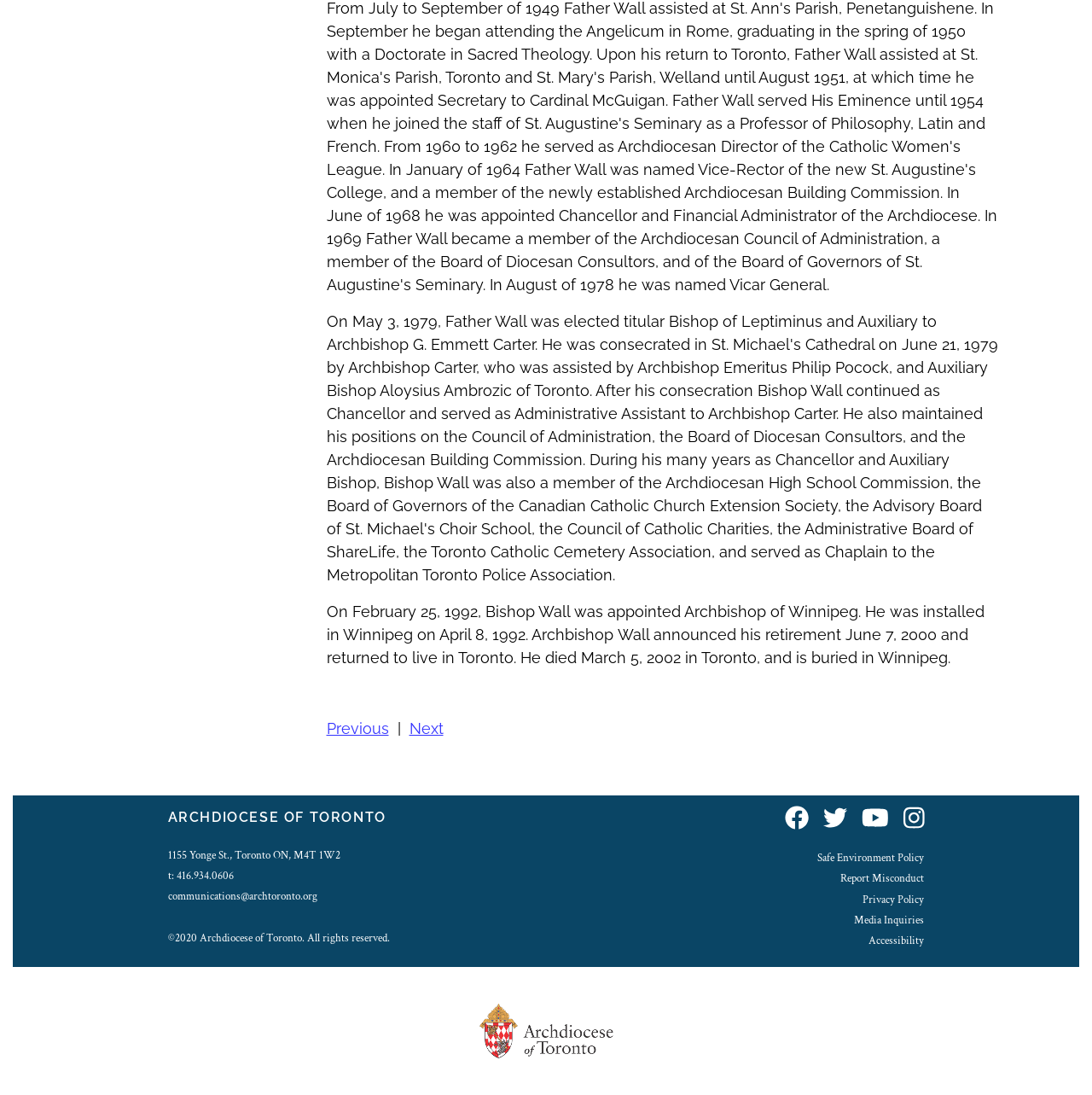Use a single word or phrase to answer the question: What is the copyright year of the Archdiocese of Toronto?

2020